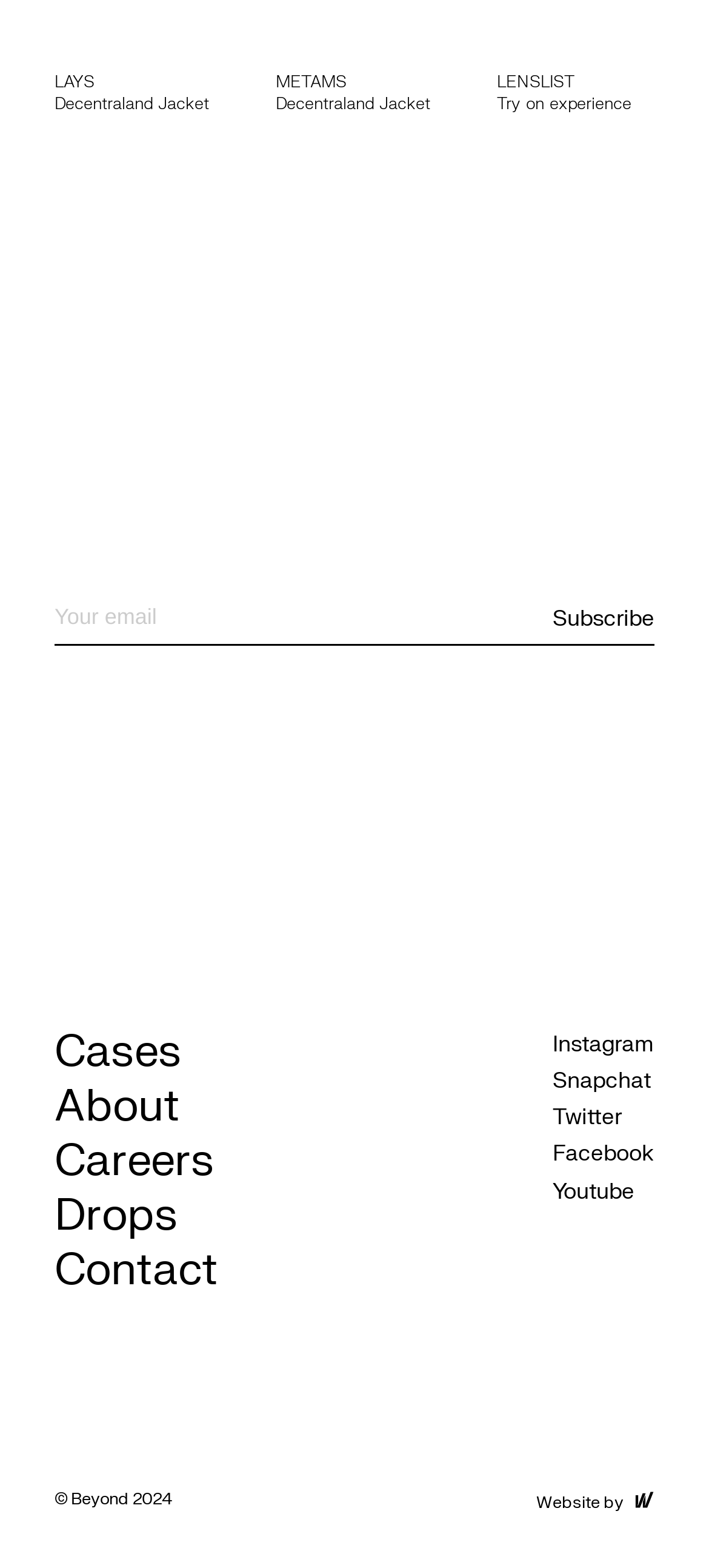Give the bounding box coordinates for this UI element: "Website by". The coordinates should be four float numbers between 0 and 1, arranged as [left, top, right, bottom].

[0.756, 0.951, 0.923, 0.966]